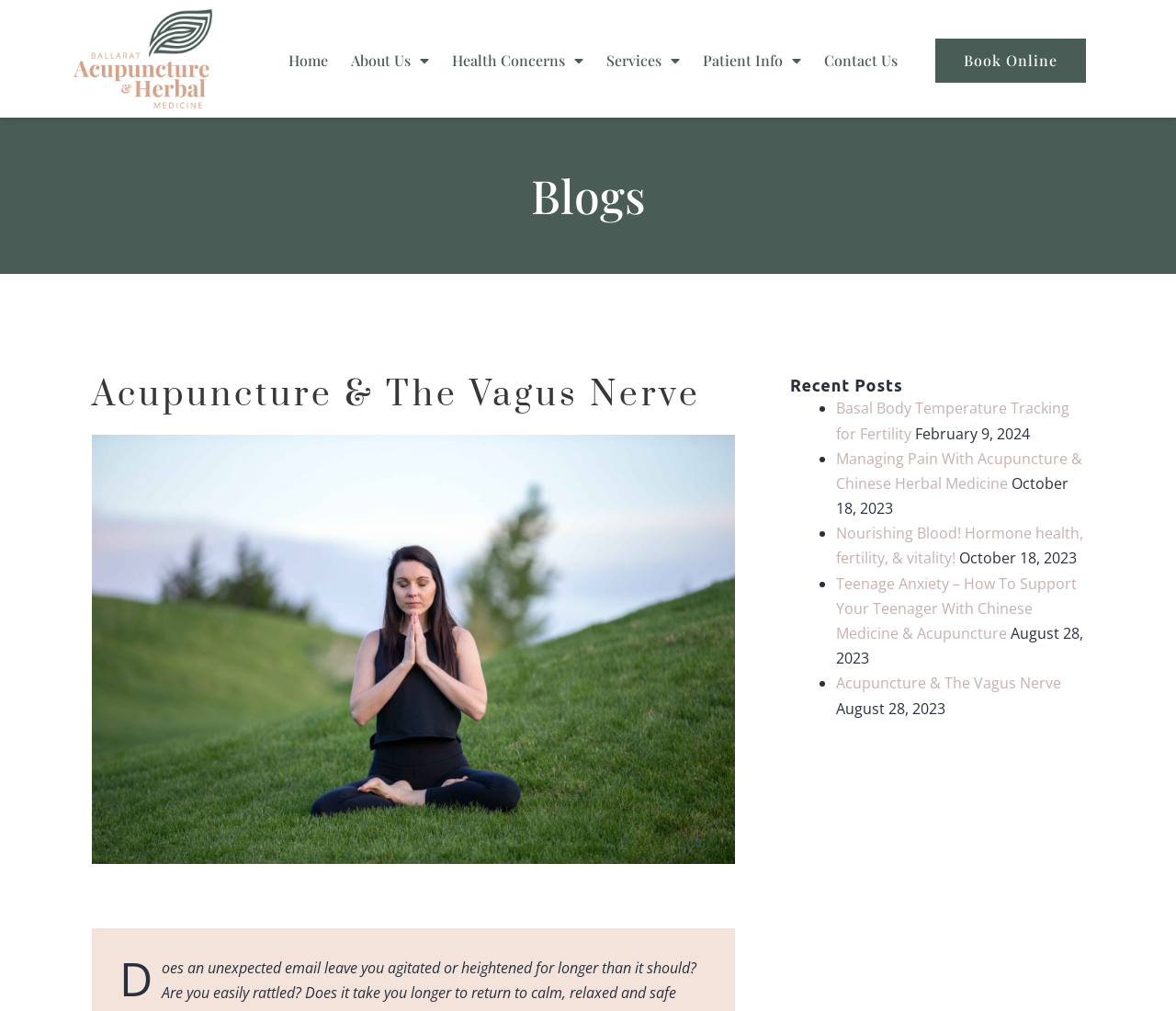Determine the bounding box coordinates of the area to click in order to meet this instruction: "View the 'Managing Pain With Acupuncture & Chinese Herbal Medicine' post".

[0.711, 0.443, 0.92, 0.488]